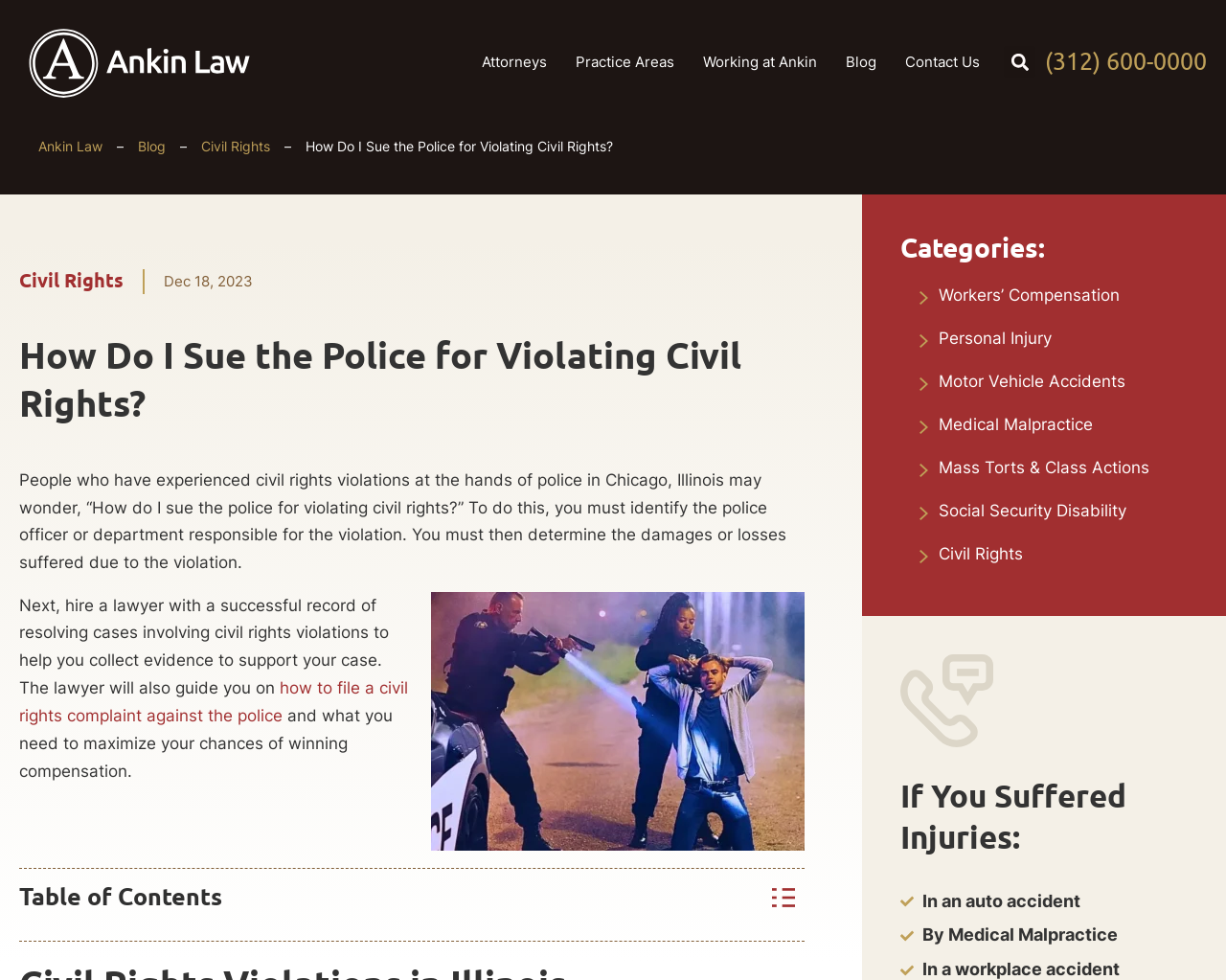Find the bounding box coordinates for the area that should be clicked to accomplish the instruction: "Read the blog post about Civil Rights".

[0.016, 0.275, 0.101, 0.299]